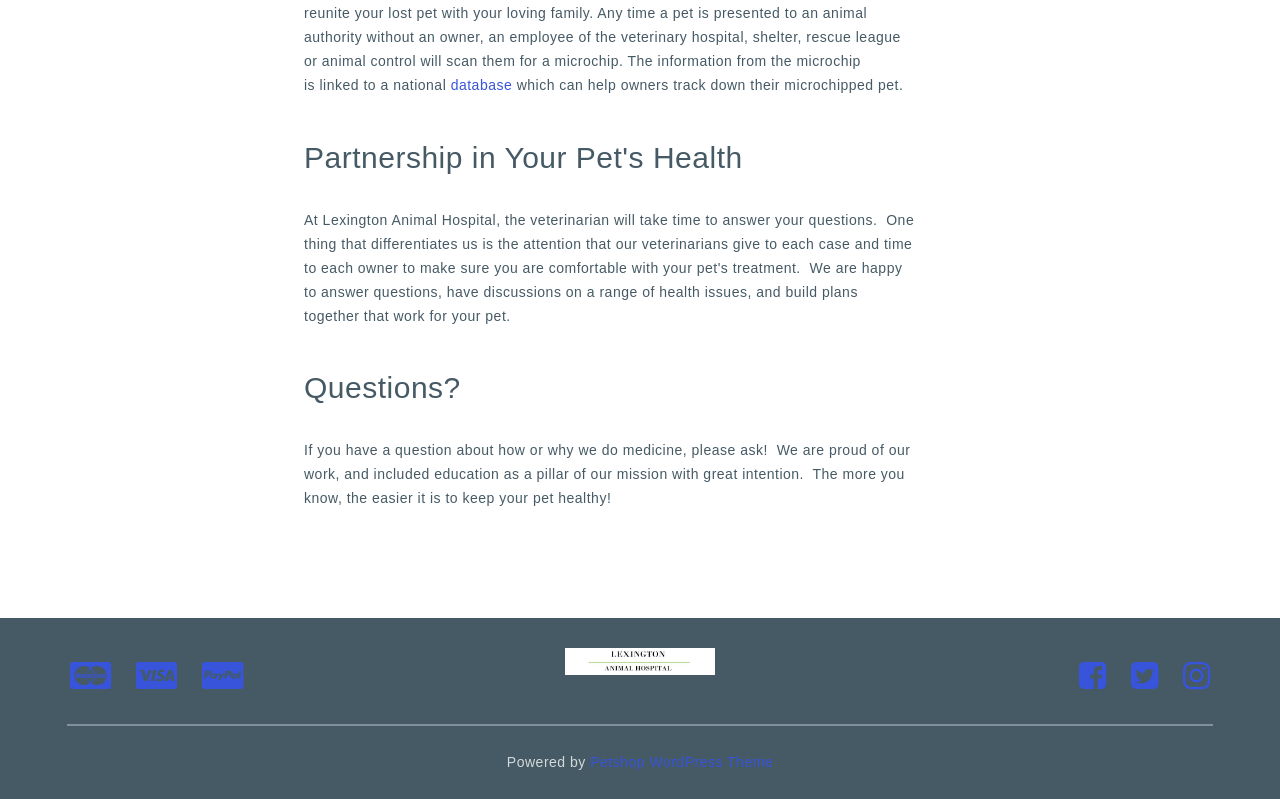What is the purpose of the database link?
Give a single word or phrase as your answer by examining the image.

Track down microchipped pet